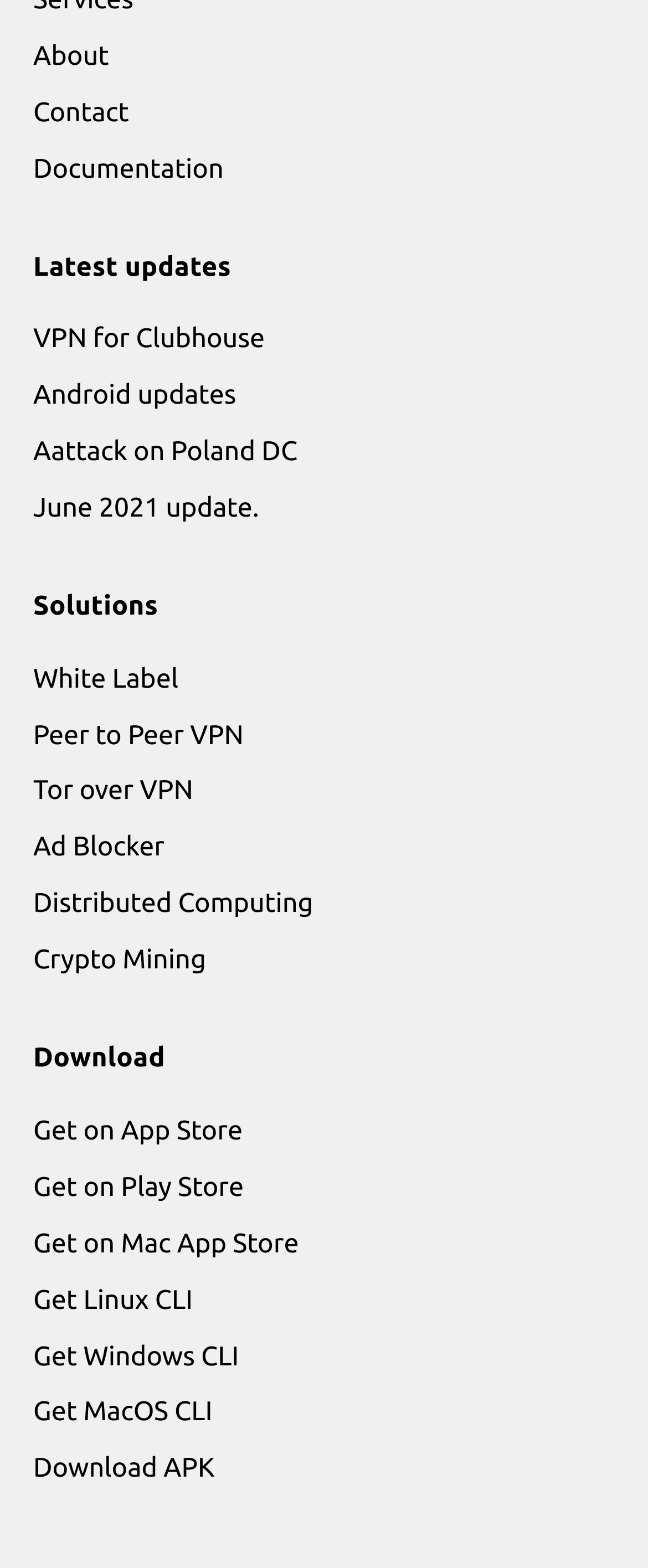Determine the bounding box coordinates in the format (top-left x, top-left y, bottom-right x, bottom-right y). Ensure all values are floating point numbers between 0 and 1. Identify the bounding box of the UI element described by: Documentation

[0.051, 0.098, 0.345, 0.117]